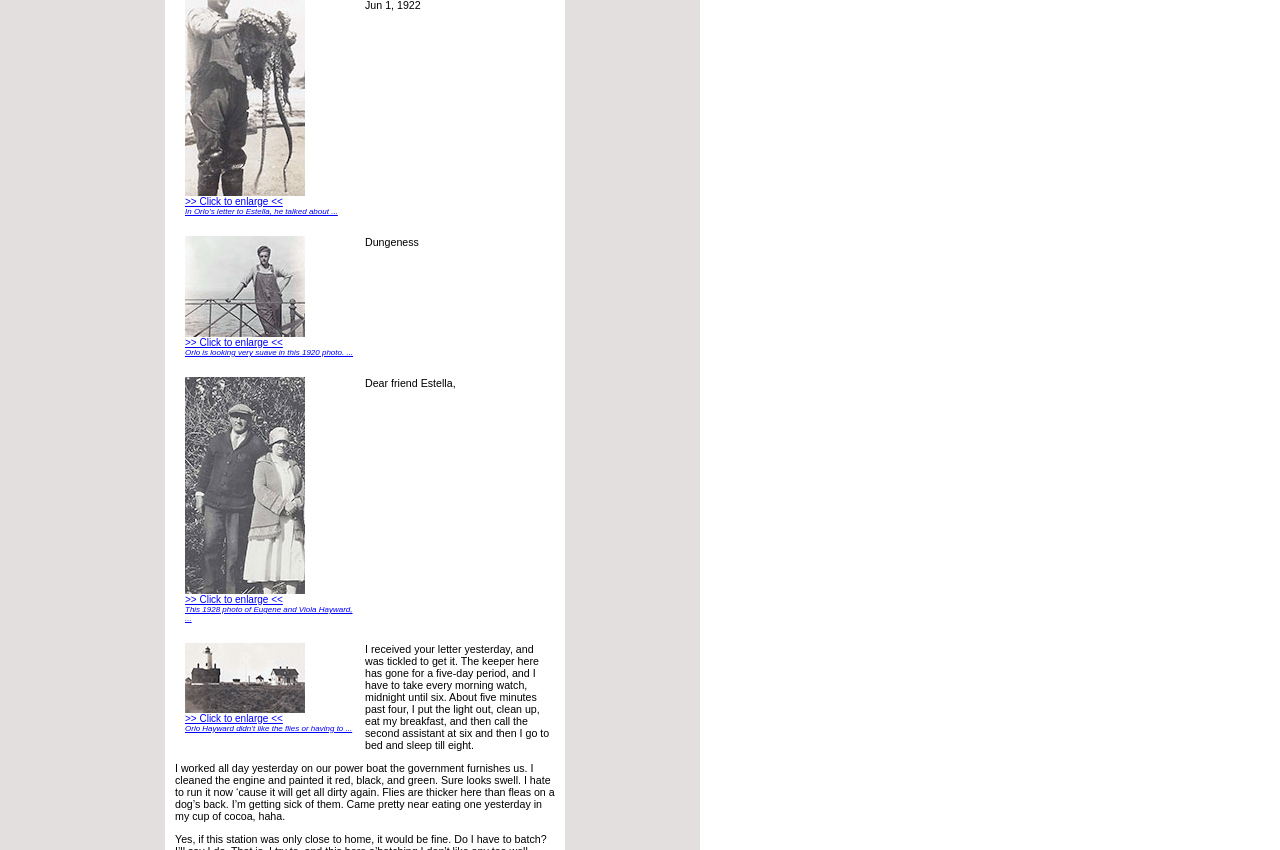Please specify the bounding box coordinates of the area that should be clicked to accomplish the following instruction: "View the enlarged version of the 1928 photo of Eugene and Viola Hayward". The coordinates should consist of four float numbers between 0 and 1, i.e., [left, top, right, bottom].

[0.145, 0.443, 0.238, 0.698]